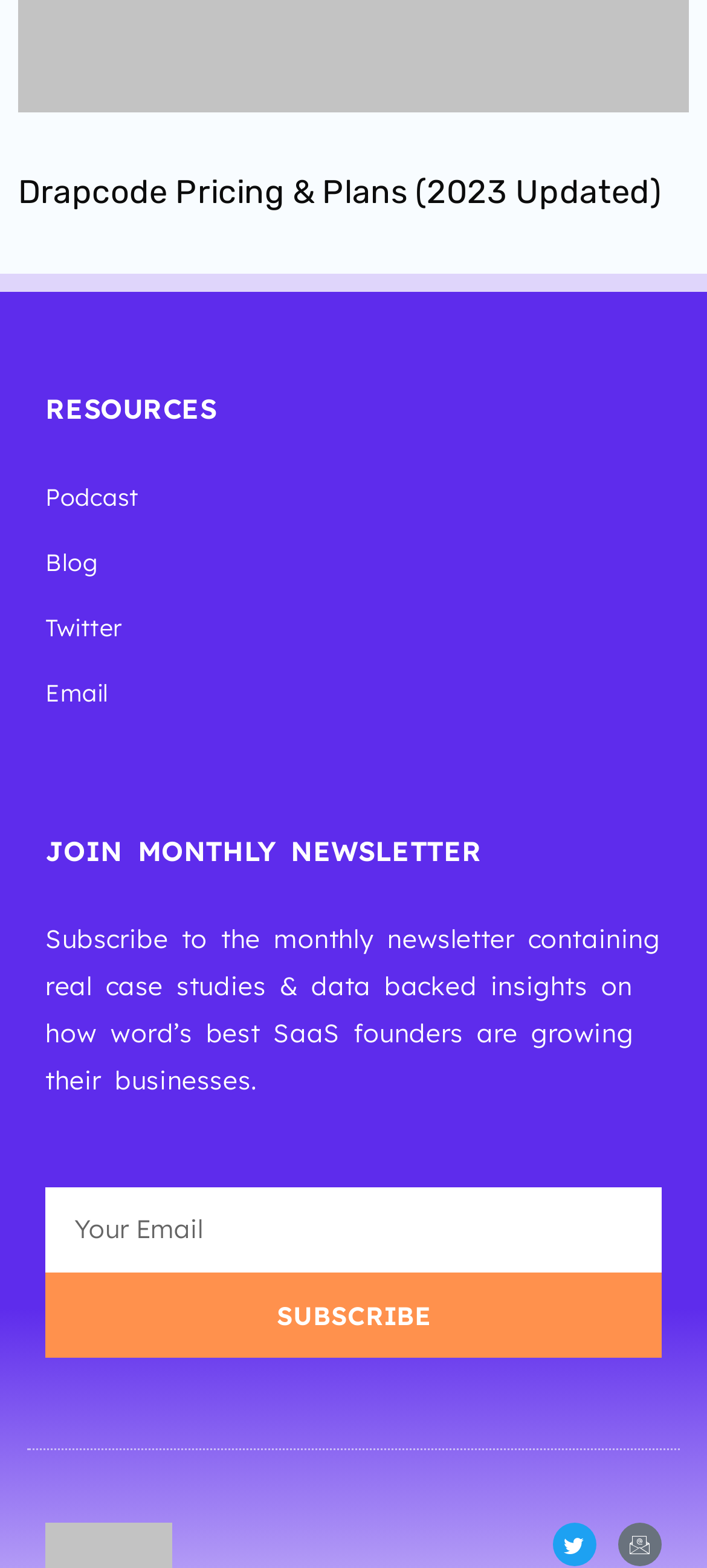Determine the bounding box coordinates for the clickable element required to fulfill the instruction: "Visit our Linkedin page". Provide the coordinates as four float numbers between 0 and 1, i.e., [left, top, right, bottom].

None